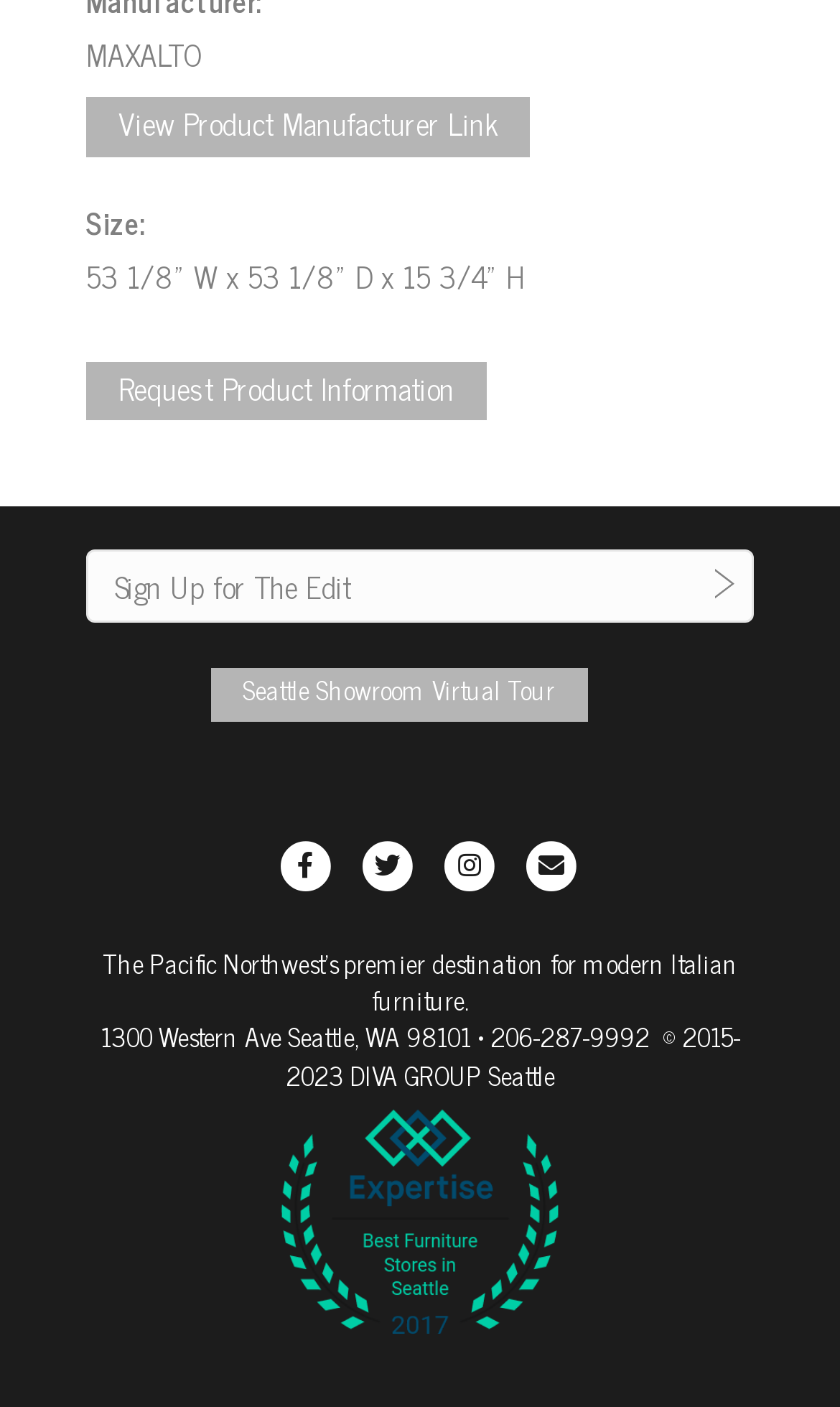Please identify the bounding box coordinates of the element I should click to complete this instruction: 'View product manufacturer link'. The coordinates should be given as four float numbers between 0 and 1, like this: [left, top, right, bottom].

[0.103, 0.069, 0.631, 0.111]